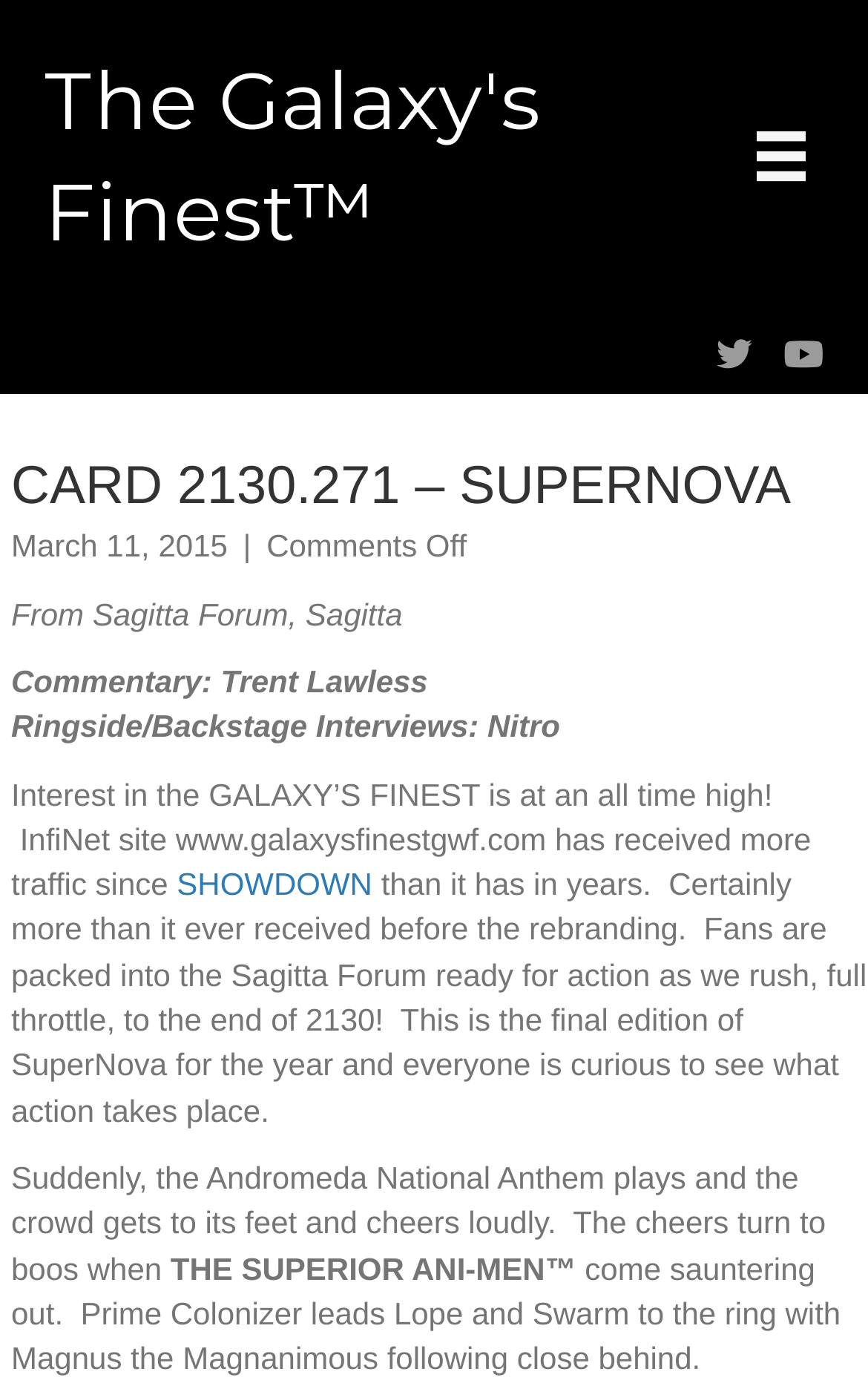Determine the bounding box coordinates for the UI element with the following description: "SHOWDOWN". The coordinates should be four float numbers between 0 and 1, represented as [left, top, right, bottom].

[0.204, 0.625, 0.429, 0.651]